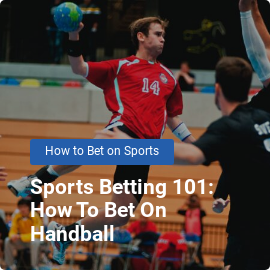Refer to the image and provide an in-depth answer to the question:
What is the atmosphere of the sporting environment?

The background of the image hints at a spirited sporting environment, with blurred spectators and colorful lights enhancing the atmosphere, creating an intense and lively setting for the handball game.